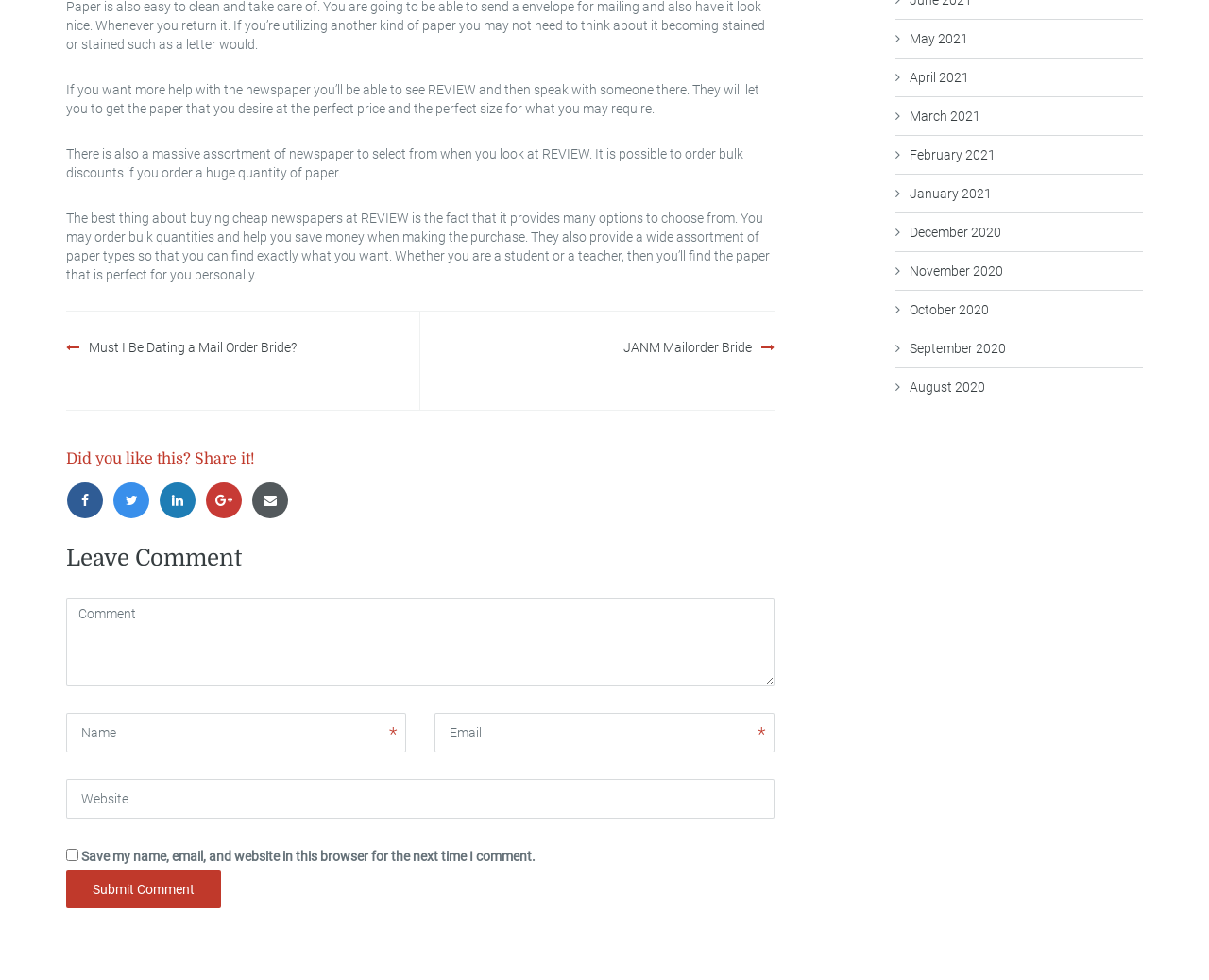What are the archives for?
Refer to the image and provide a concise answer in one word or phrase.

Monthly archives